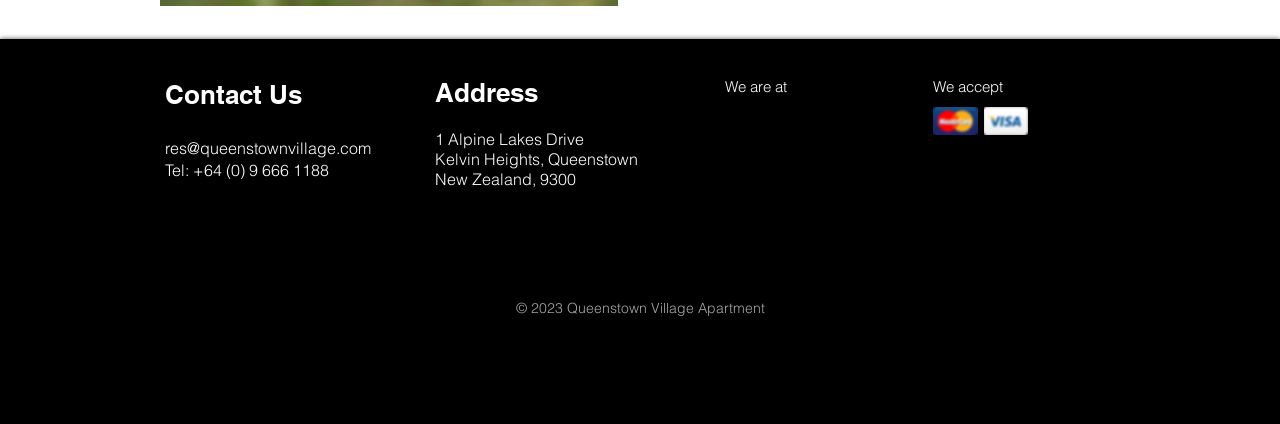Determine the bounding box coordinates of the UI element described below. Use the format (top-left x, top-left y, bottom-right x, bottom-right y) with floating point numbers between 0 and 1: aria-label="Trip Advisor App Icon"

[0.659, 0.245, 0.691, 0.344]